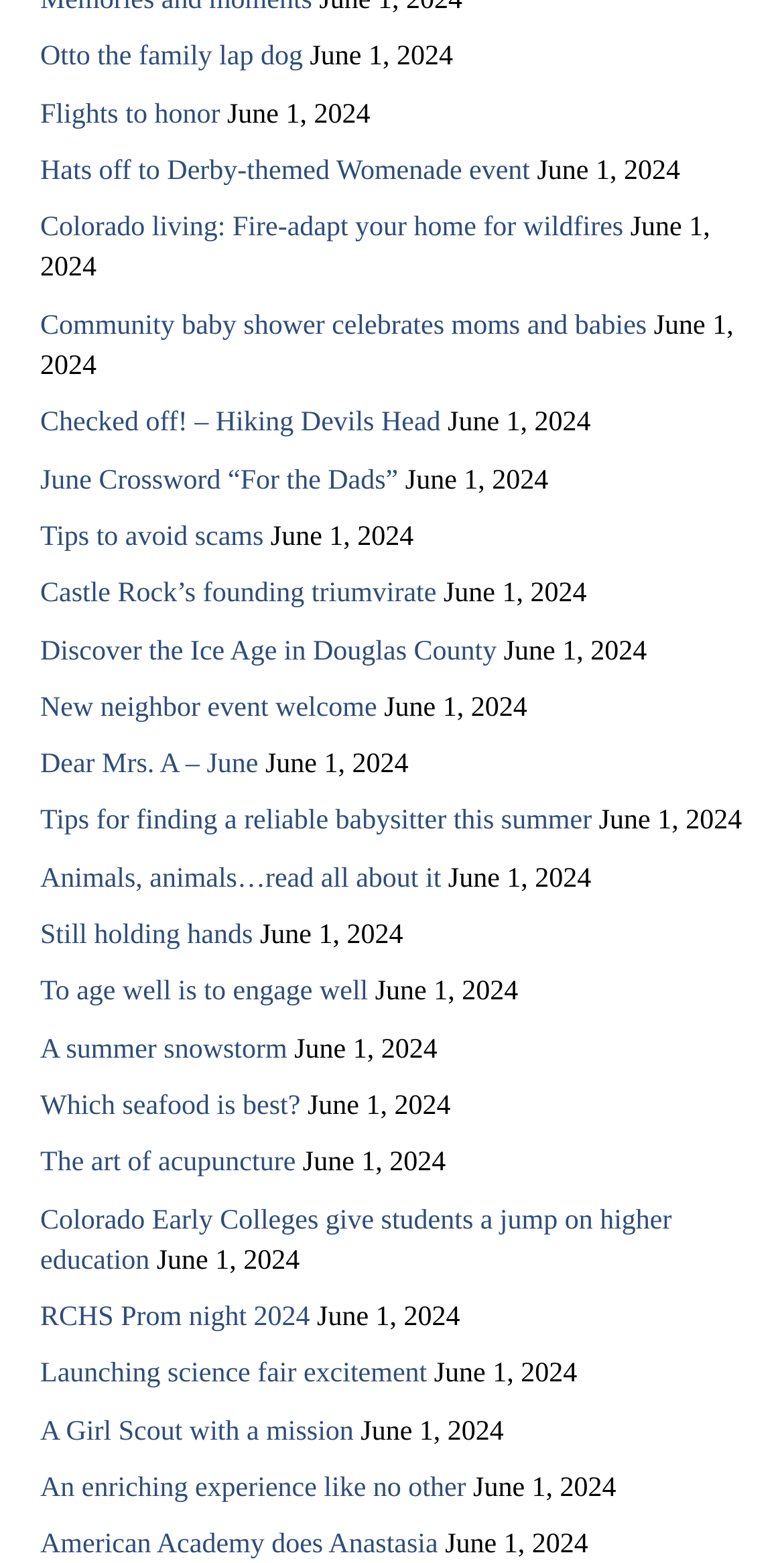Please locate the clickable area by providing the bounding box coordinates to follow this instruction: "Check out the article about Flights to honor".

[0.051, 0.064, 0.281, 0.083]